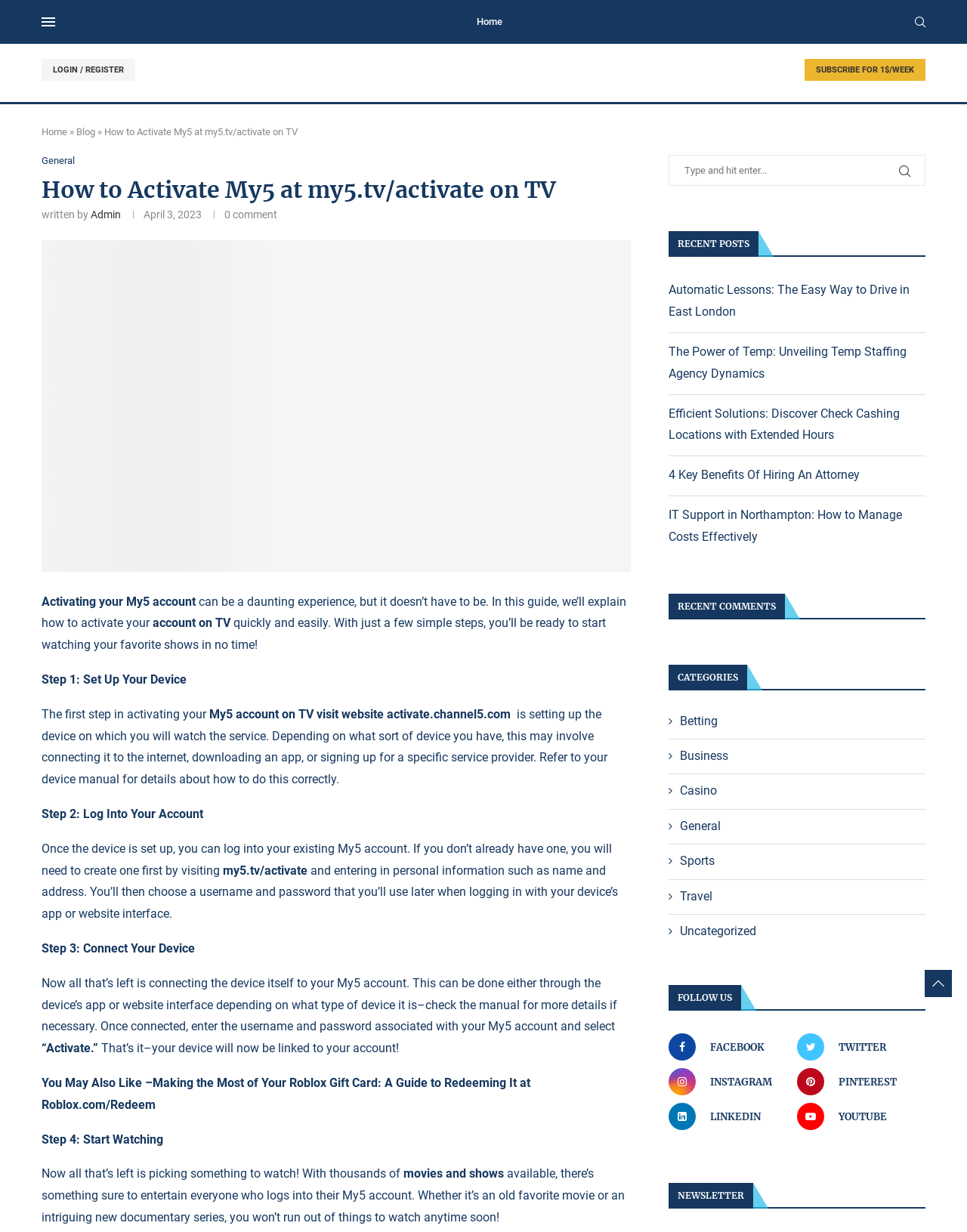Predict the bounding box coordinates of the area that should be clicked to accomplish the following instruction: "Search for something". The bounding box coordinates should consist of four float numbers between 0 and 1, i.e., [left, top, right, bottom].

[0.691, 0.126, 0.957, 0.151]